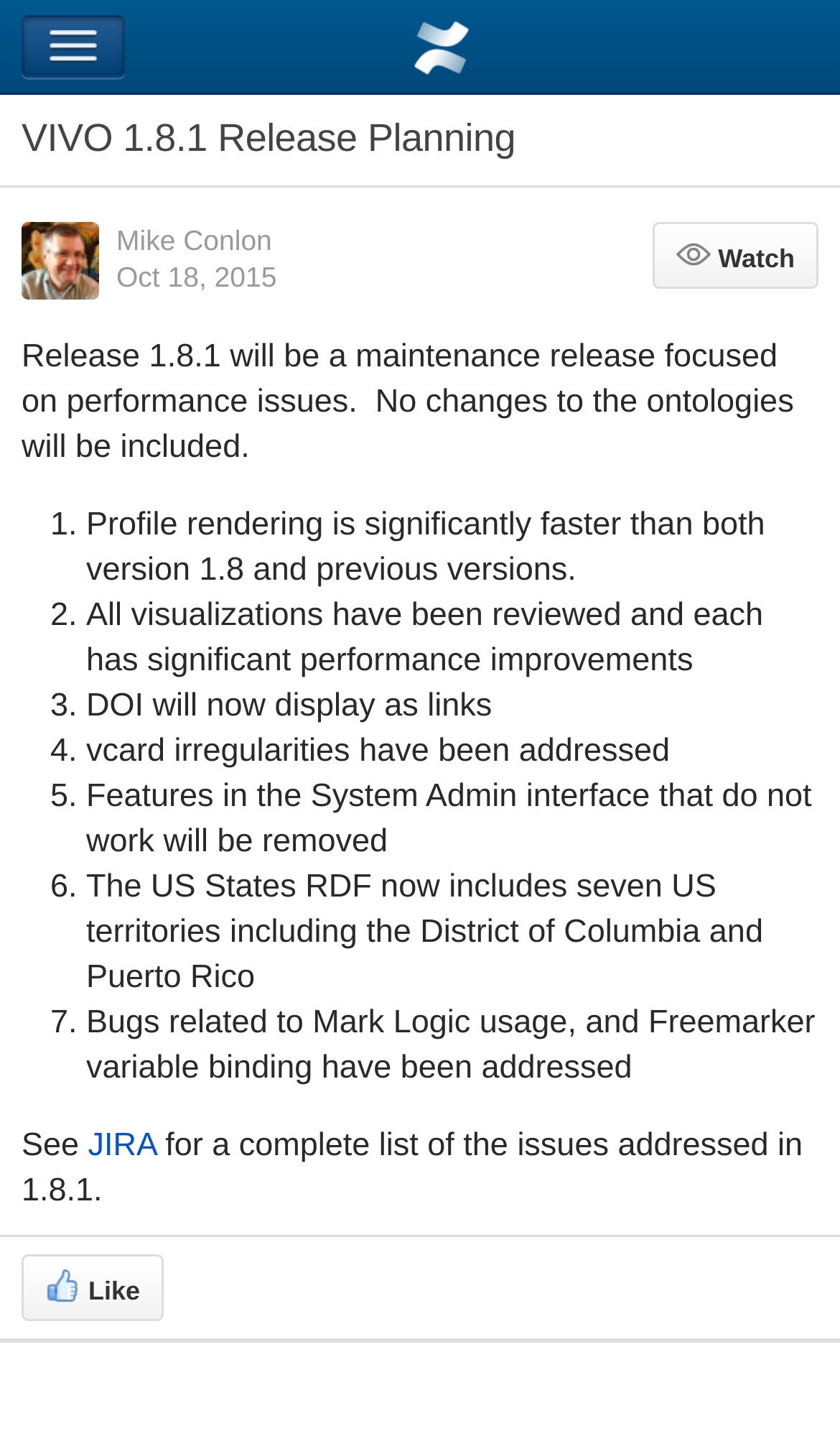Using the information from the screenshot, answer the following question thoroughly:
What is the release planning for?

Based on the heading 'VIVO 1.8.1 Release Planning', it can be inferred that the release planning is for VIVO 1.8.1.